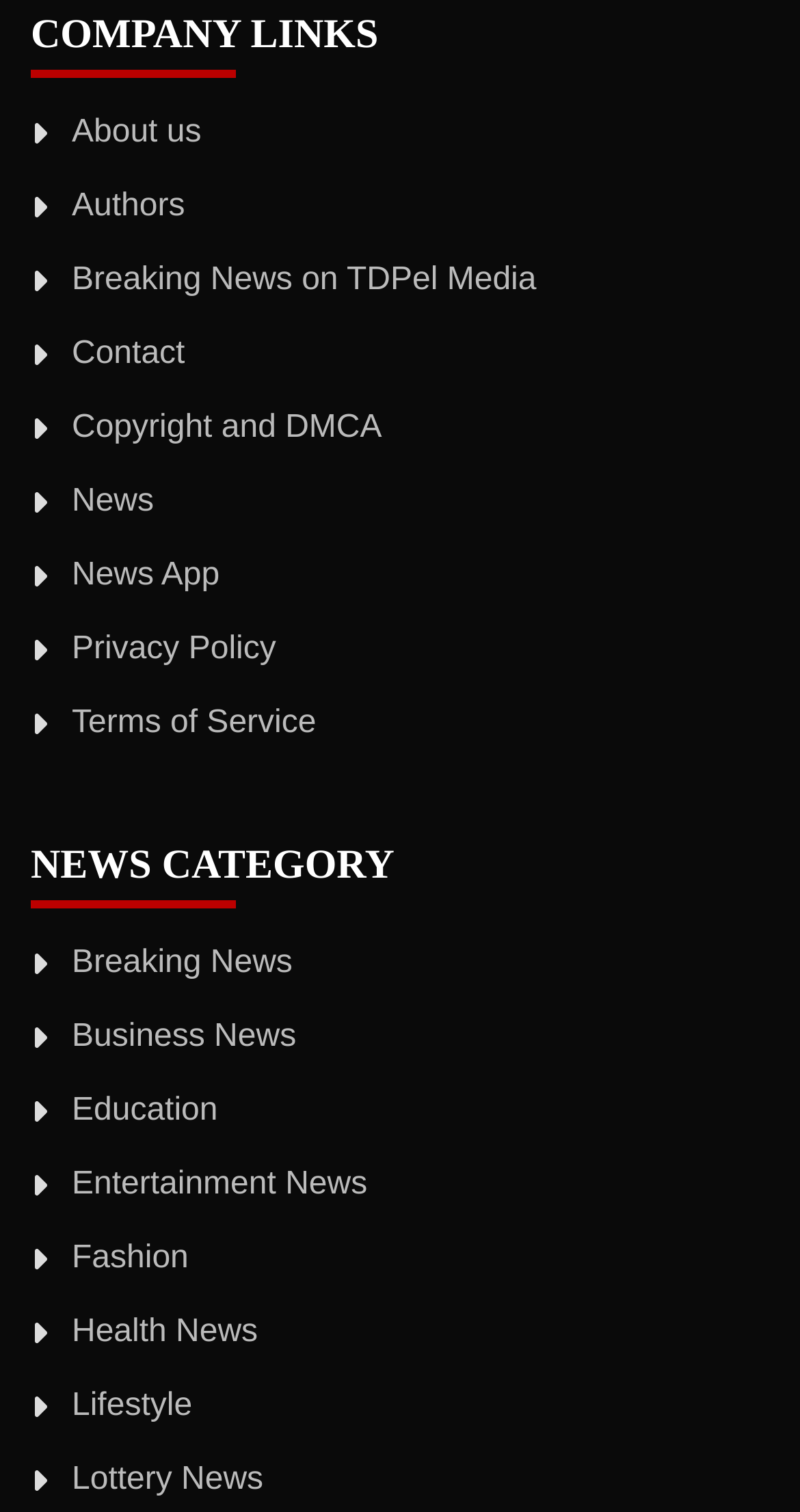Select the bounding box coordinates of the element I need to click to carry out the following instruction: "visit Health News".

[0.09, 0.87, 0.322, 0.893]